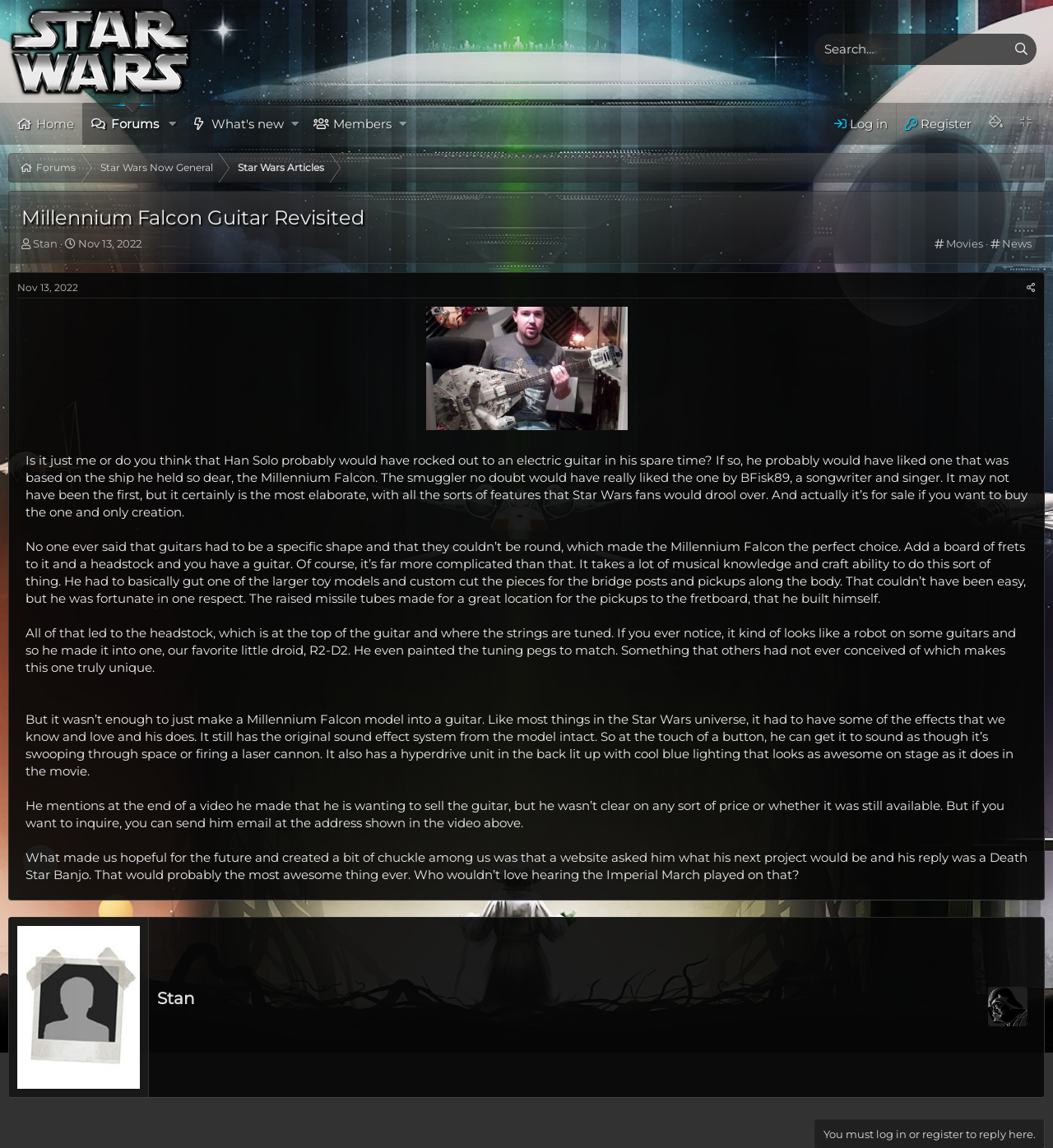Find the bounding box coordinates of the clickable area required to complete the following action: "Log in to the website".

[0.784, 0.09, 0.85, 0.126]